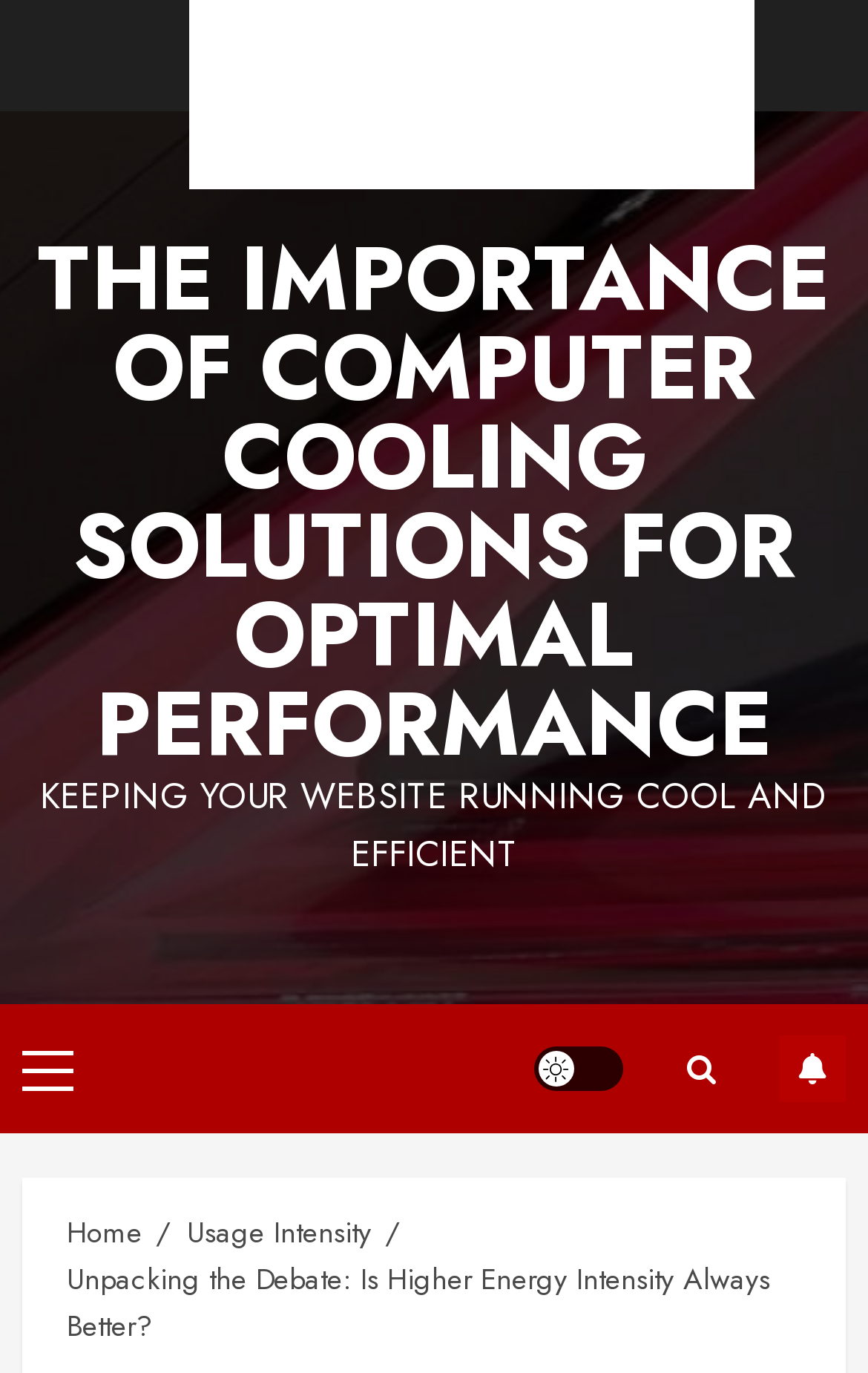Please identify the bounding box coordinates of the area I need to click to accomplish the following instruction: "Click on the 'THE IMPORTANCE OF COMPUTER COOLING SOLUTIONS FOR OPTIMAL PERFORMANCE' link".

[0.044, 0.156, 0.956, 0.574]